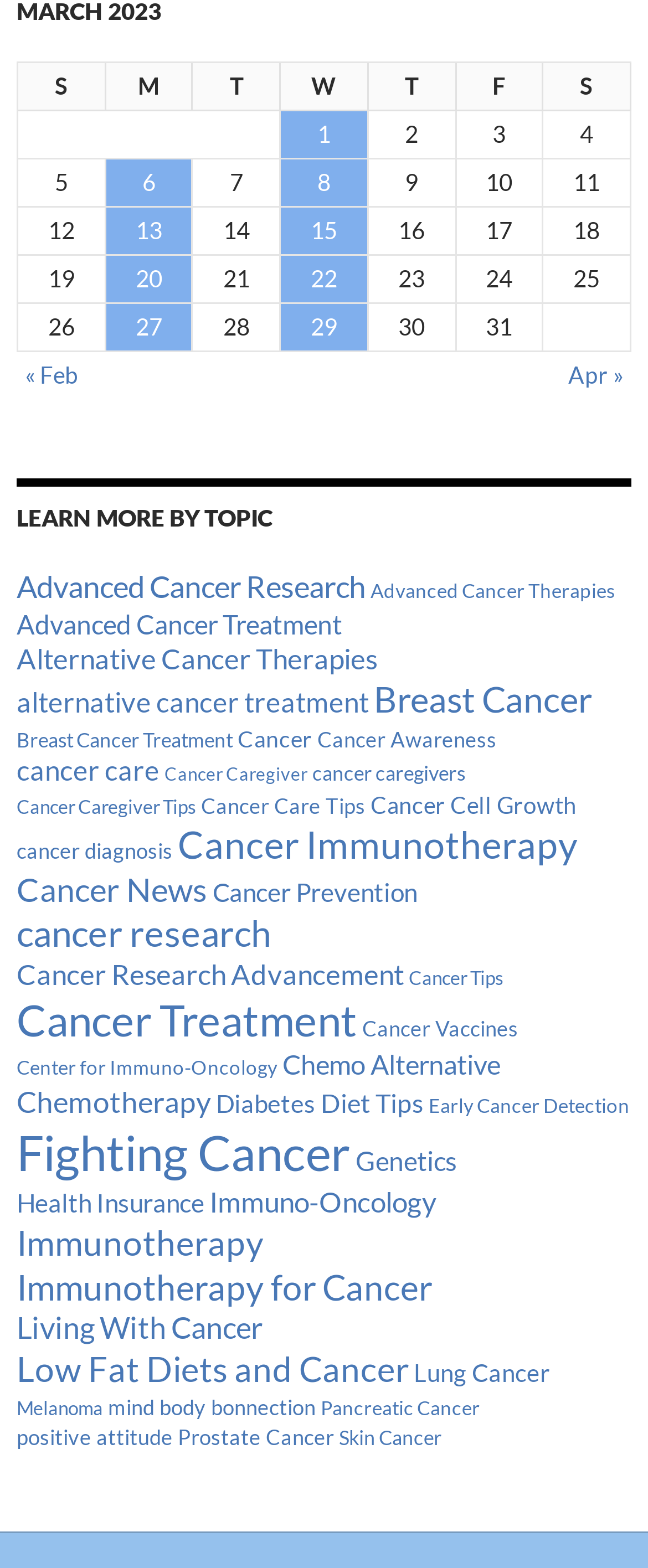How many columns are in the table?
Utilize the information in the image to give a detailed answer to the question.

I counted the number of column headers in the table, which are 'S', 'M', 'T', 'W', 'T', 'F', and 'S'. Therefore, there are 7 columns in the table.